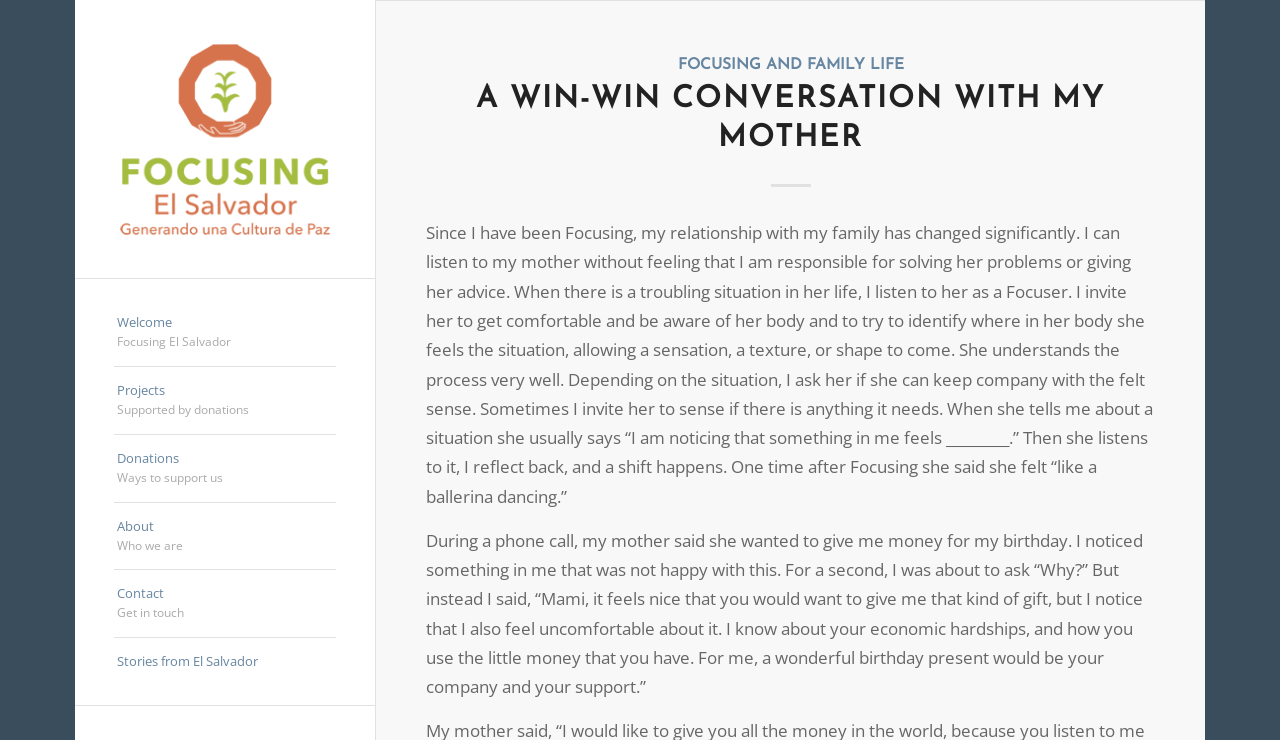Please provide a one-word or short phrase answer to the question:
How many links are there in the webpage?

11